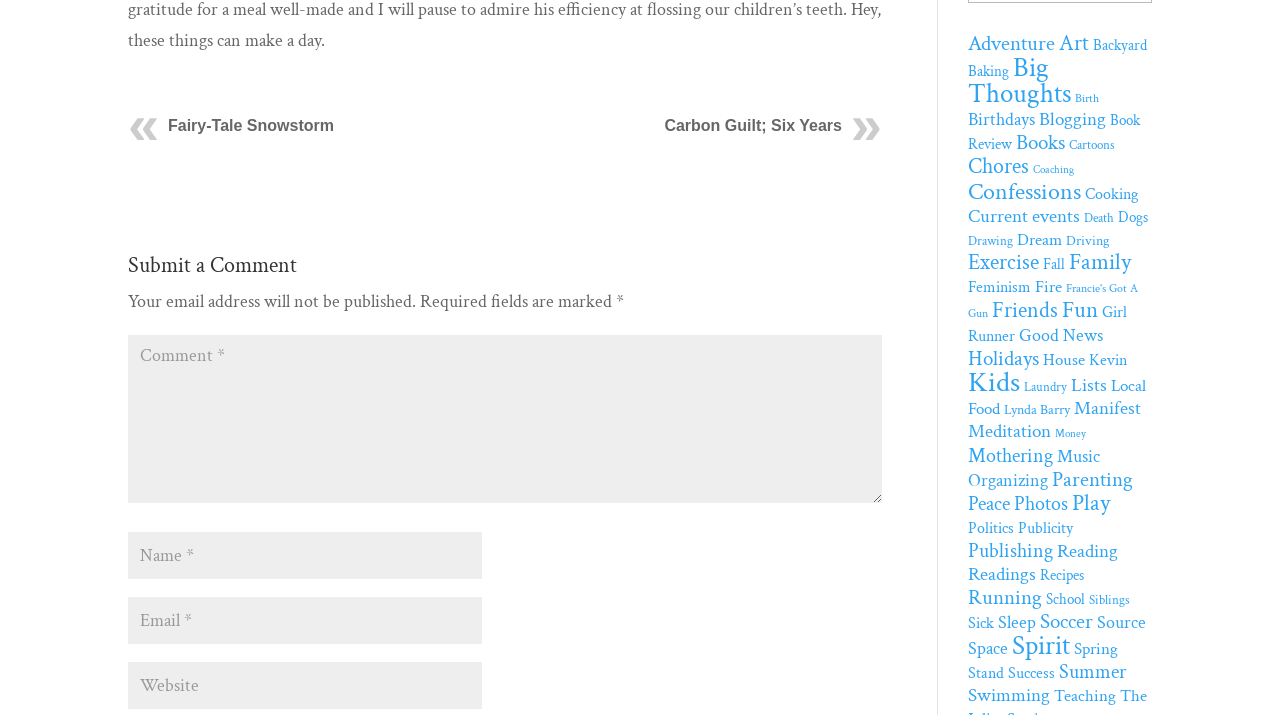Bounding box coordinates are to be given in the format (top-left x, top-left y, bottom-right x, bottom-right y). All values must be floating point numbers between 0 and 1. Provide the bounding box coordinate for the UI element described as: Stand

[0.756, 0.926, 0.785, 0.957]